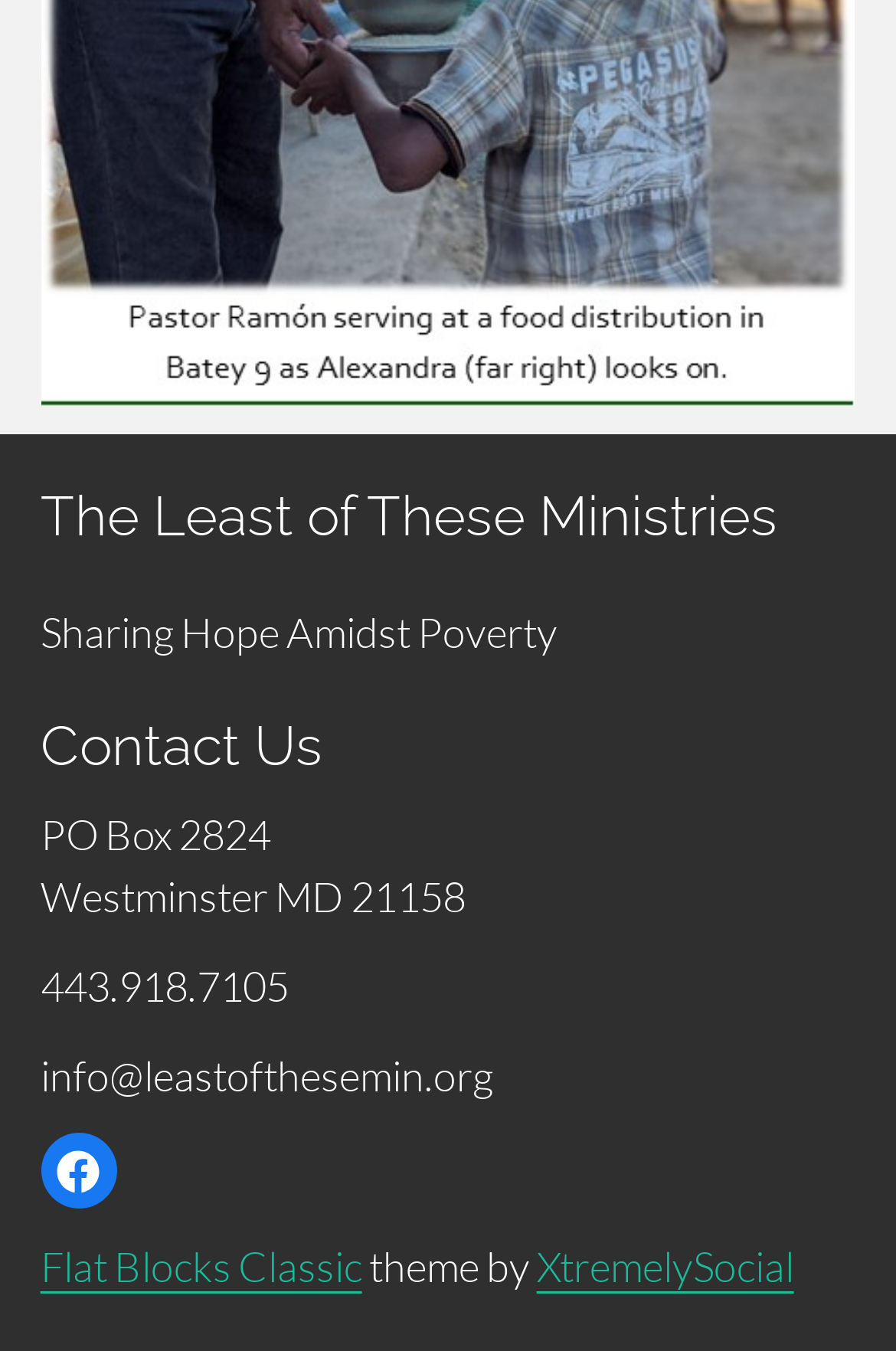What is the organization's phone number?
Provide a detailed answer to the question using information from the image.

I found the phone number by looking at the contact information section, where it is listed as '443.918.7105'.